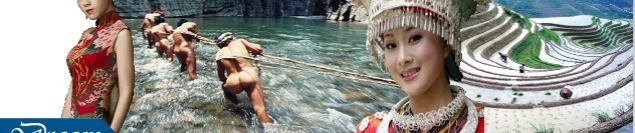Provide a one-word or short-phrase answer to the question:
What activity are the individuals in the center engaged in?

pulling a rope across a river